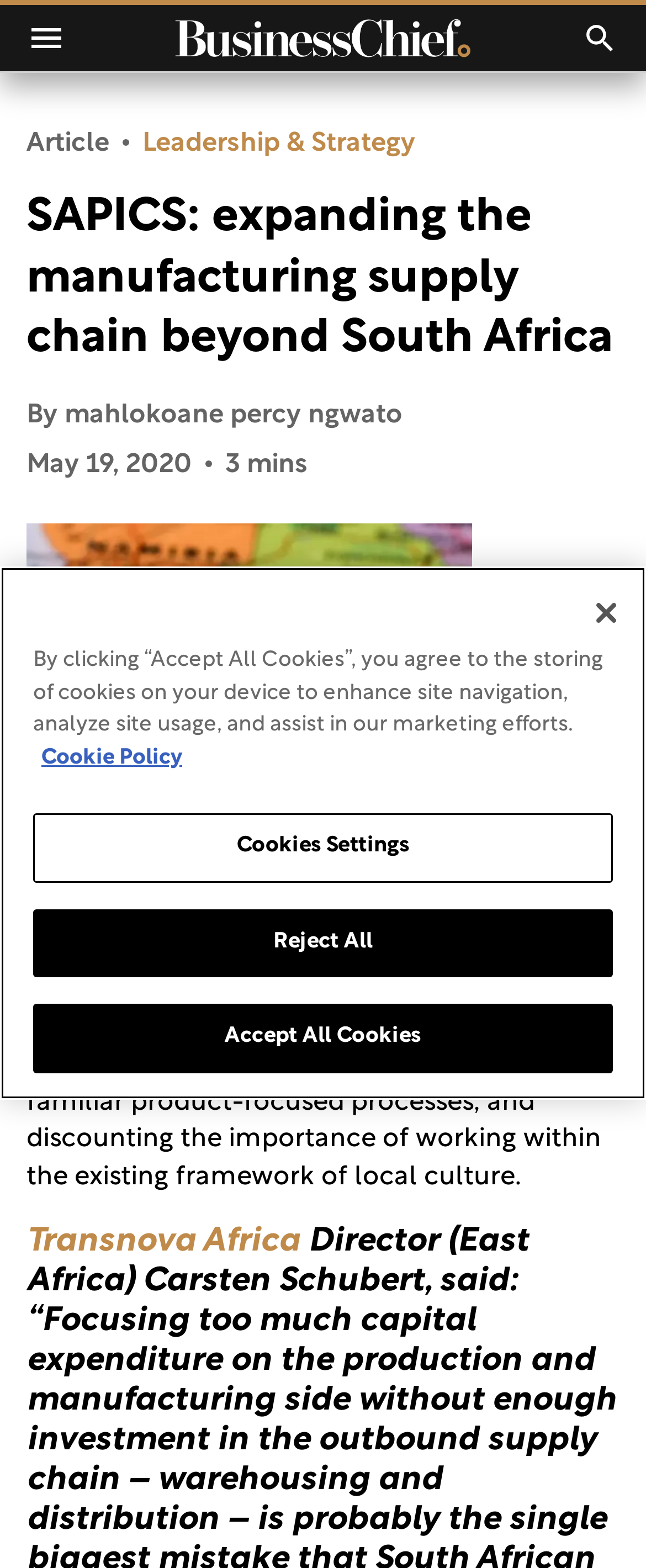What is the date of the article?
Identify the answer in the screenshot and reply with a single word or phrase.

May 19, 2020